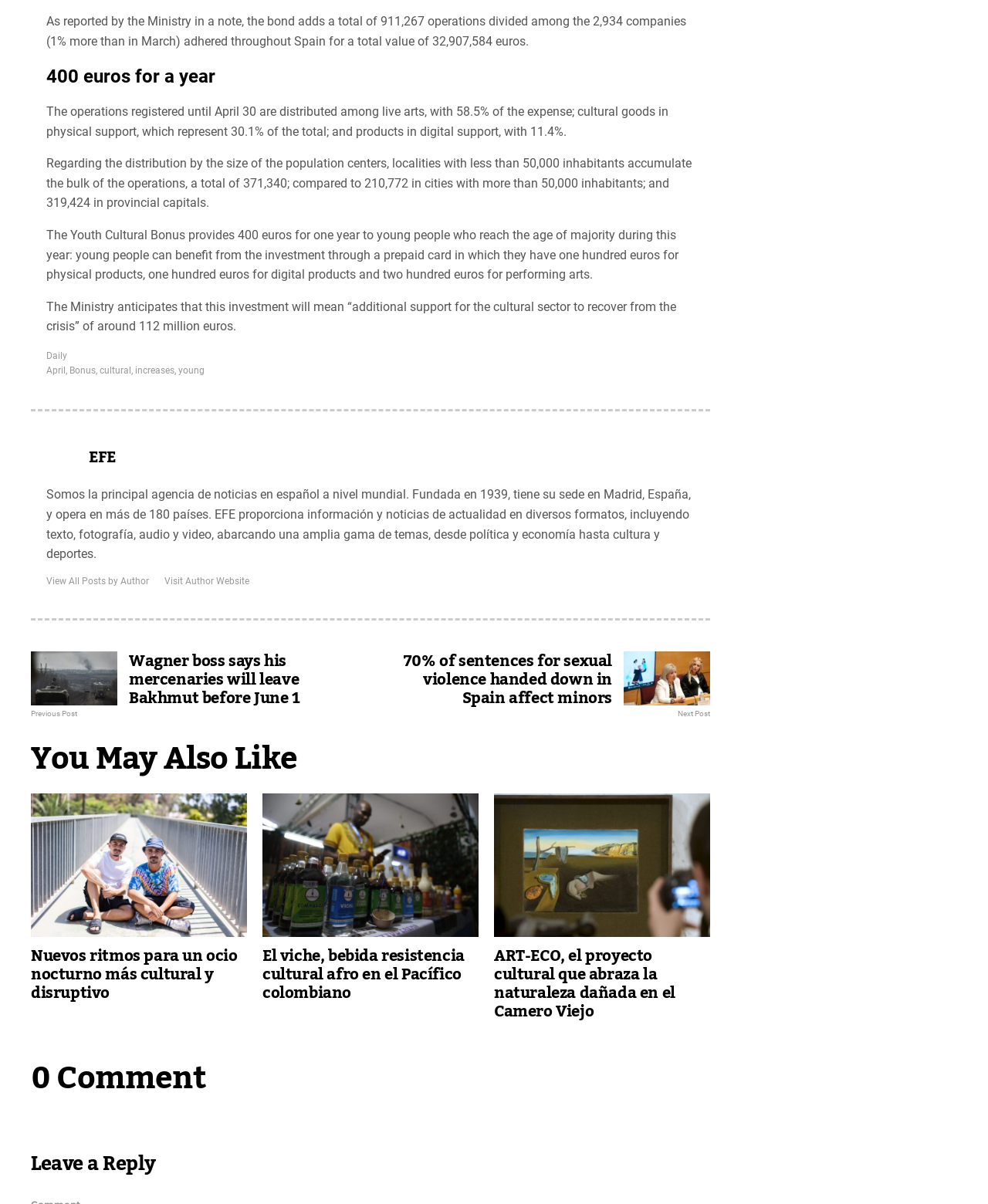How many operations are registered until April 30?
Can you provide a detailed and comprehensive answer to the question?

The answer can be found in the StaticText element with the text 'As reported by the Ministry in a note, the bond adds a total of 911,267 operations divided among the 2,934 companies (1% more than in March) adhered throughout Spain for a total value of 32,907,584 euros.'.